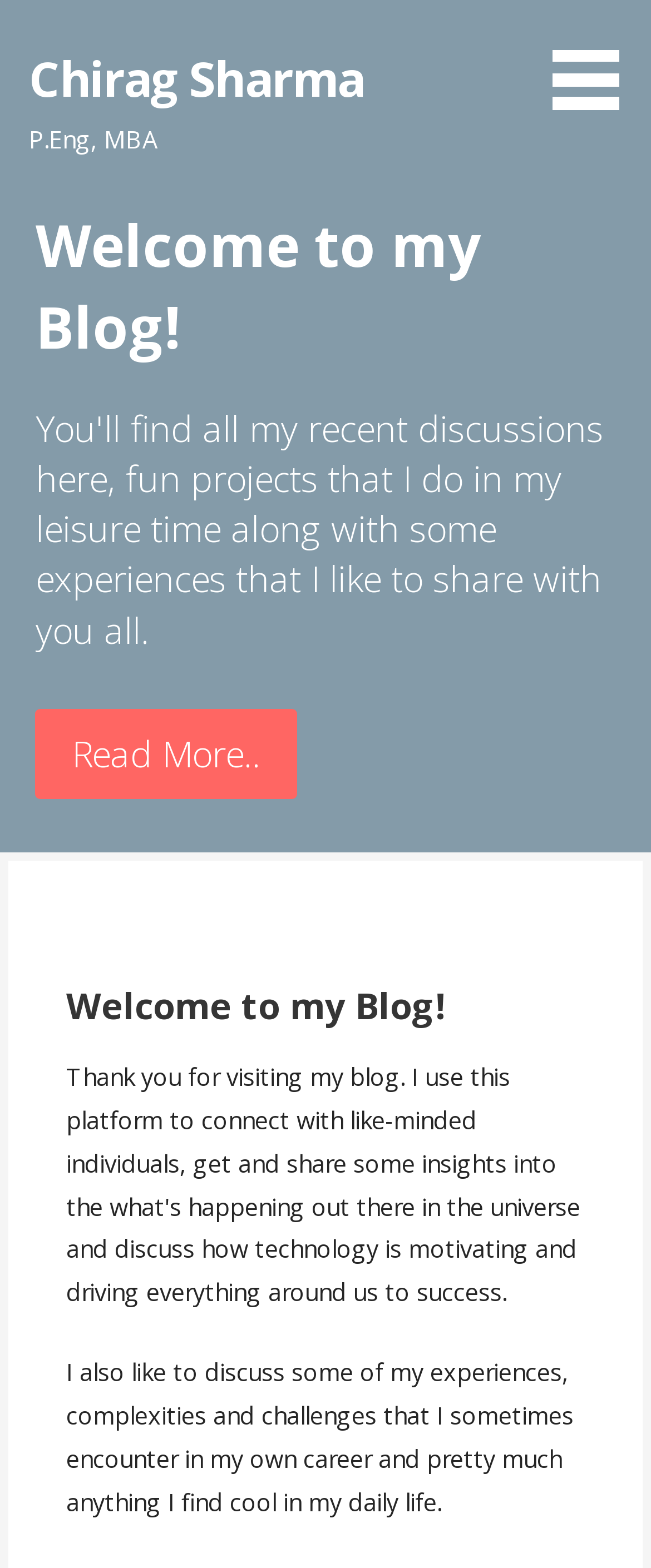Provide an in-depth caption for the webpage.

The webpage is a personal blog belonging to Chirag Sharma, as indicated by the heading at the top left corner of the page. Below the heading, there is a link to the blog owner's name, which is also positioned at the top left corner. To the right of the link, the text "P.Eng, MBA" is displayed.

The main content of the blog is divided into two sections. On the left side, there is a complementary section that spans most of the page's width. Within this section, a heading "Welcome to my Blog!" is displayed at the top, followed by a "Read More.." link below it.

On the right side, there is a button with no text, positioned at the top right corner of the page. When focused, the button reveals a heading "Welcome to my Blog!" and a paragraph of text that describes the blog's content. The text explains that the blog will feature discussions about the author's experiences, challenges, and interests.

Overall, the webpage has a simple layout with a clear hierarchy of elements, making it easy to navigate and understand.